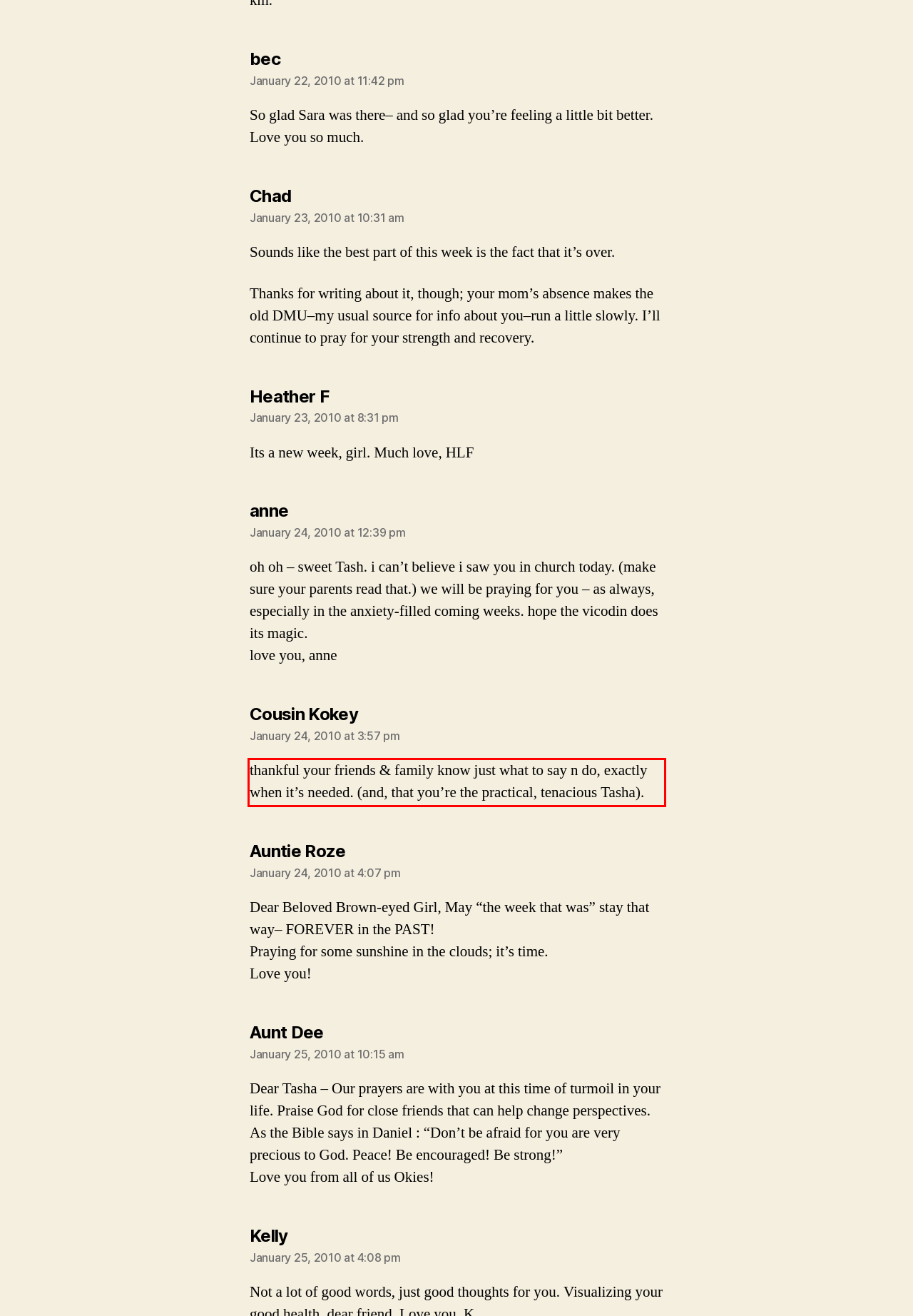Using the provided webpage screenshot, recognize the text content in the area marked by the red bounding box.

thankful your friends & family know just what to say n do, exactly when it’s needed. (and, that you’re the practical, tenacious Tasha).